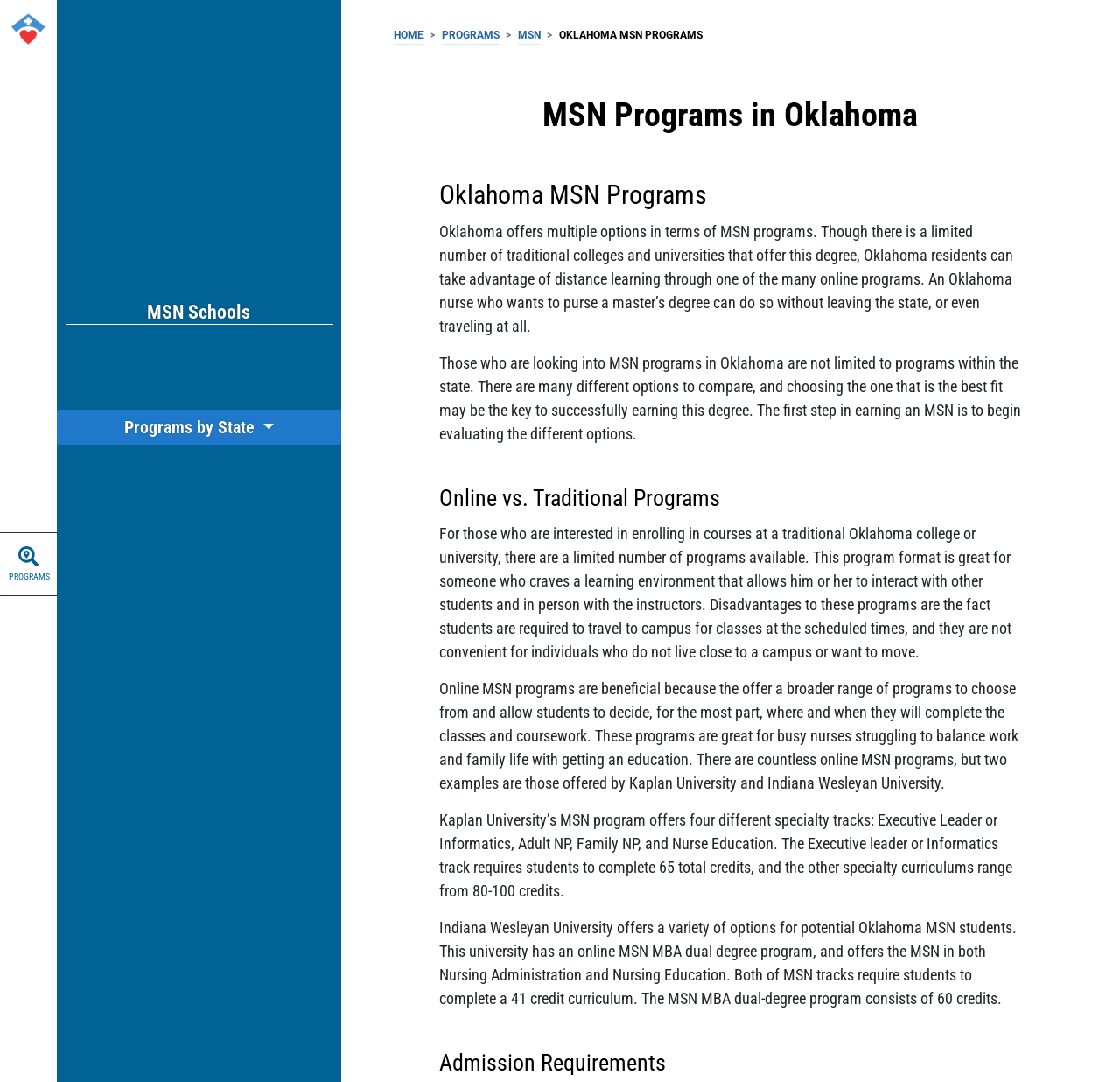Write an elaborate caption that captures the essence of the webpage.

The webpage is about Oklahoma MSN programs, specifically focusing on nursing master's degrees. At the top, there are three links, with the middle one labeled "PROGRAMS". Below these links, there is a heading "MSN Schools" and a button "Programs by State" with a dropdown menu. 

On the left side, there is a navigation menu, also known as a breadcrumb, with links to "HOME", "PROGRAMS", and "MSN". Next to this menu, there is a static text "OKLAHOMA MSN PROGRAMS". 

The main content of the webpage is divided into sections, each with a heading. The first section is "MSN Programs in Oklahoma", which provides an overview of MSN programs in Oklahoma, including traditional colleges and universities, as well as online programs. 

The next section is "Oklahoma MSN Programs", which discusses the options available to Oklahoma residents, including online programs. This section is followed by "Online vs. Traditional Programs", which compares the advantages and disadvantages of traditional and online MSN programs. 

The webpage then provides more detailed information about online MSN programs, including those offered by Kaplan University and Indiana Wesleyan University. These programs are described in terms of their specialty tracks, credit requirements, and curriculum. 

Finally, the webpage concludes with a section on "Admission Requirements", although the specific requirements are not listed. Overall, the webpage provides a comprehensive overview of MSN programs in Oklahoma, including online and traditional options, and their admission requirements.